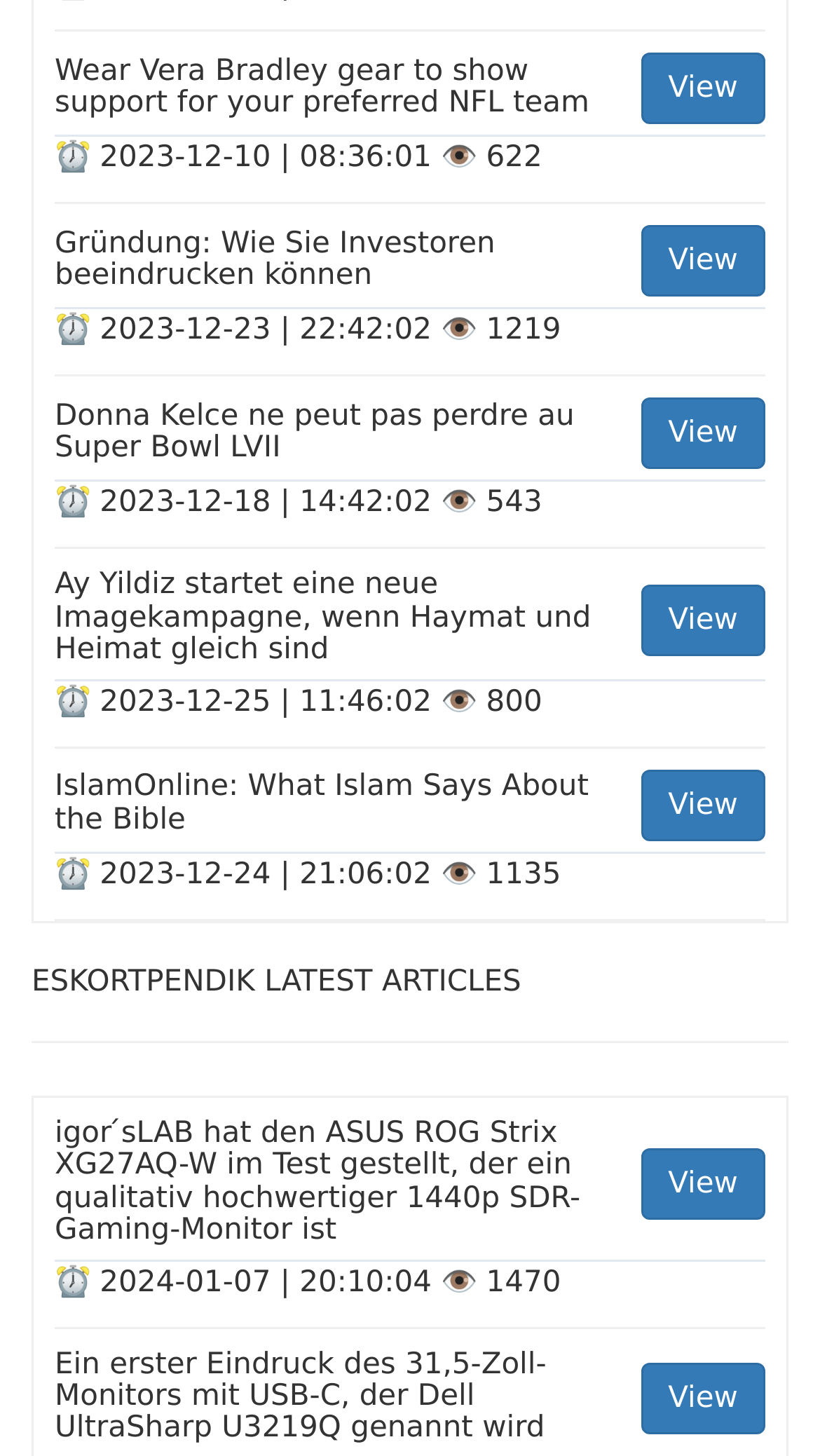Please predict the bounding box coordinates of the element's region where a click is necessary to complete the following instruction: "Read article about Ay Yildiz's image campaign". The coordinates should be represented by four float numbers between 0 and 1, i.e., [left, top, right, bottom].

[0.067, 0.392, 0.933, 0.45]